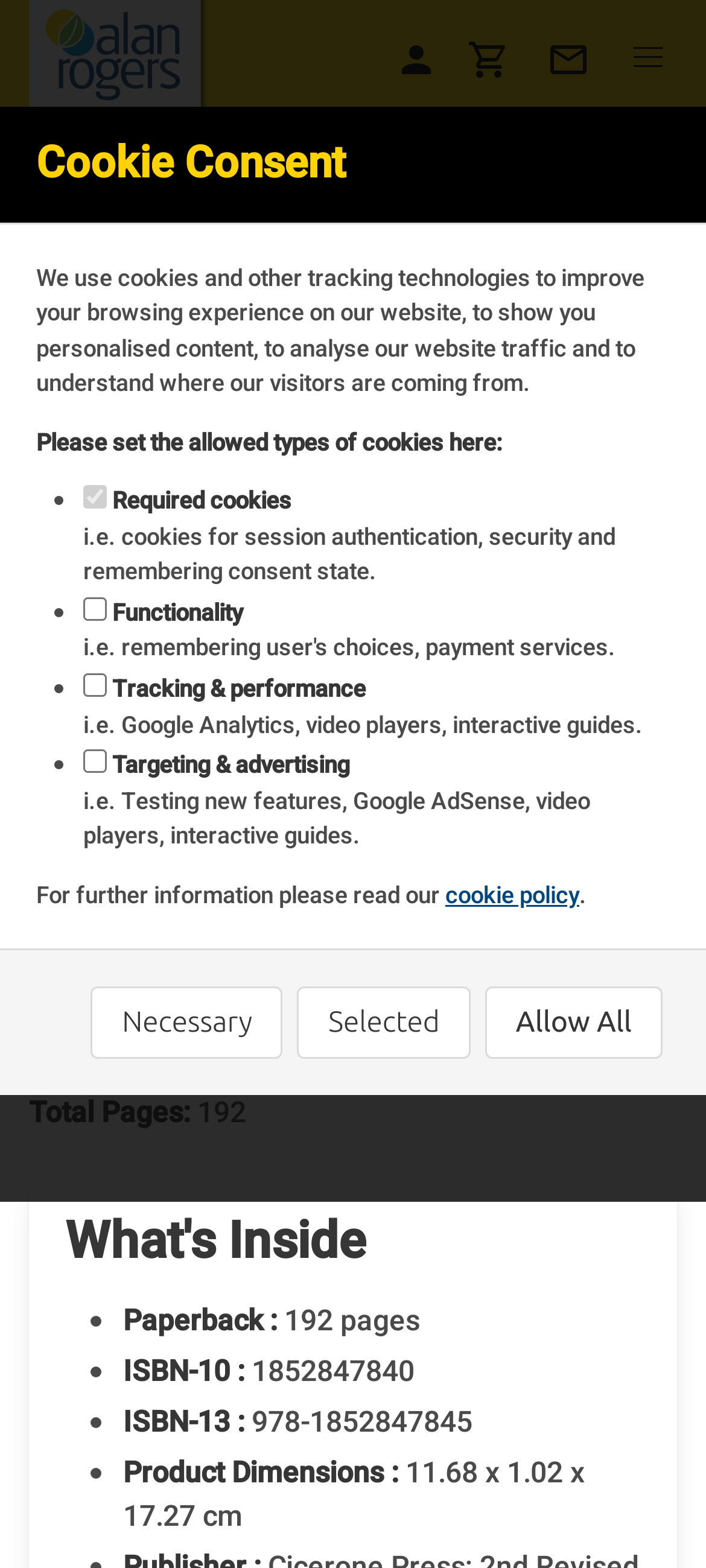Please answer the following query using a single word or phrase: 
What is the product dimension of the book?

11.68 x 1.02 x 17.27 cm